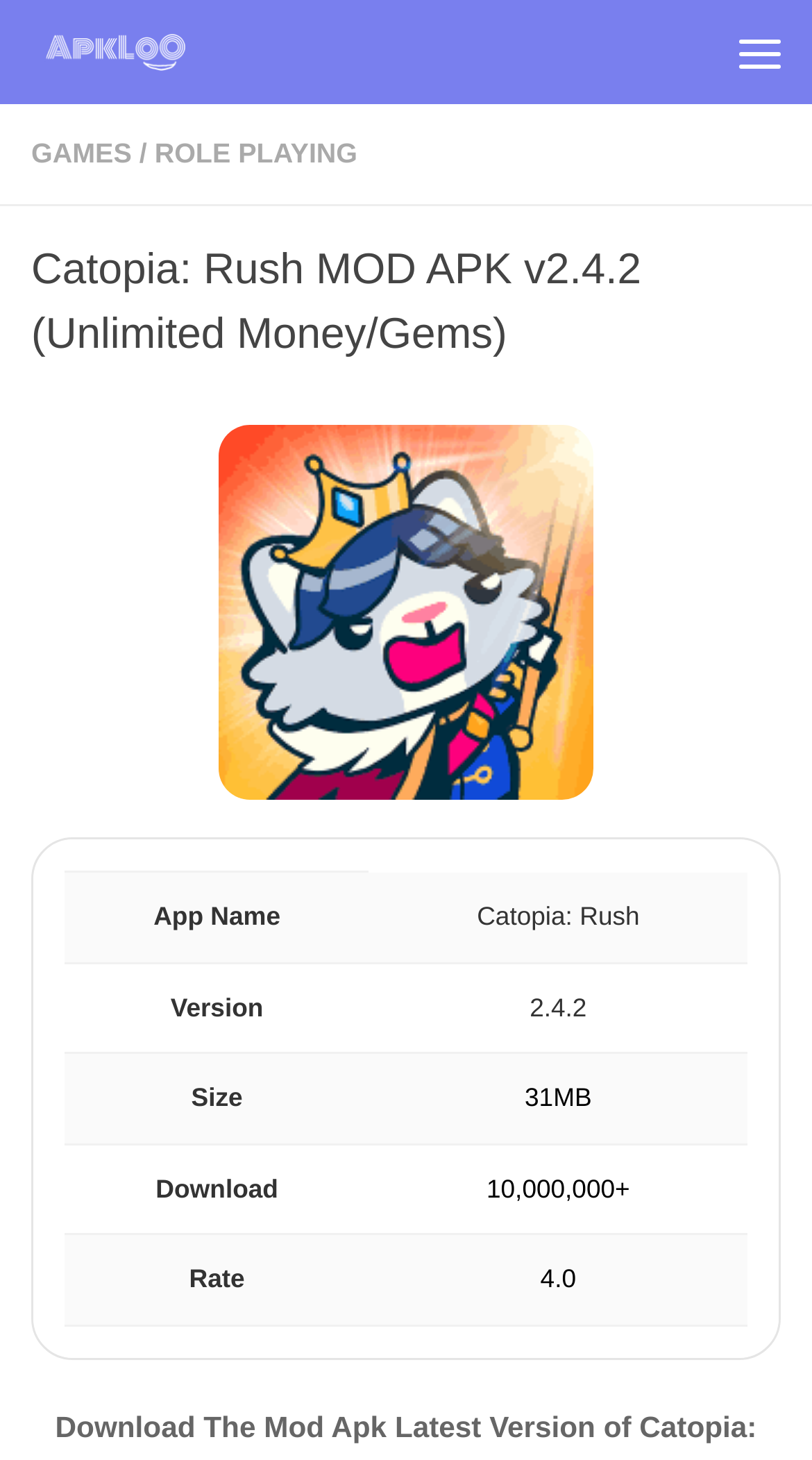Identify the text that serves as the heading for the webpage and generate it.

Catopia: Rush MOD APK v2.4.2 (Unlimited Money/Gems)